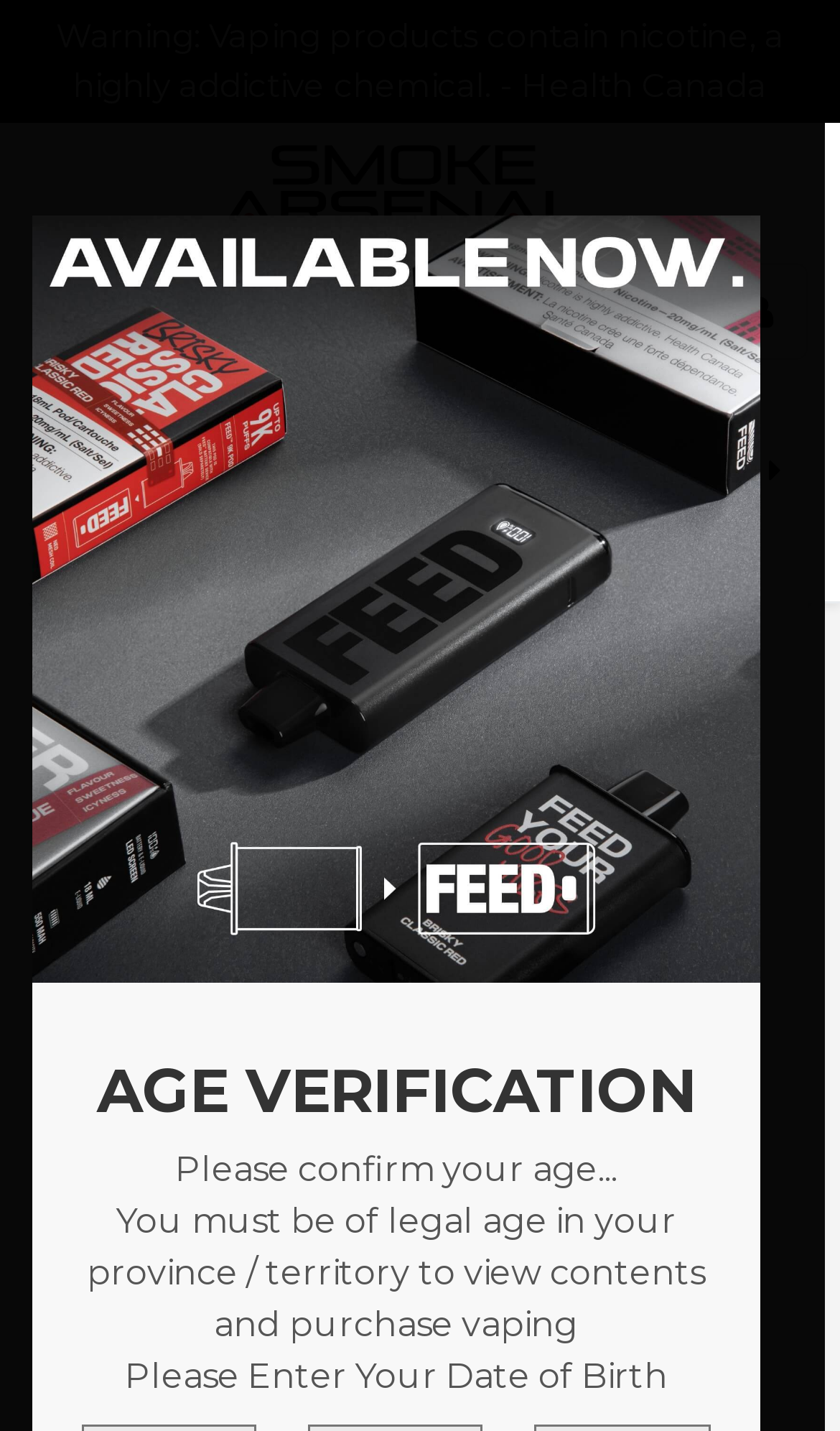Please provide a detailed answer to the question below based on the screenshot: 
What is the warning message on the top of the page?

The warning message is located at the top of the page, with a bounding box coordinate of [0.067, 0.011, 0.933, 0.073]. It is a static text element that warns users that vaping products contain nicotine, a highly addictive chemical, as stated by Health Canada.